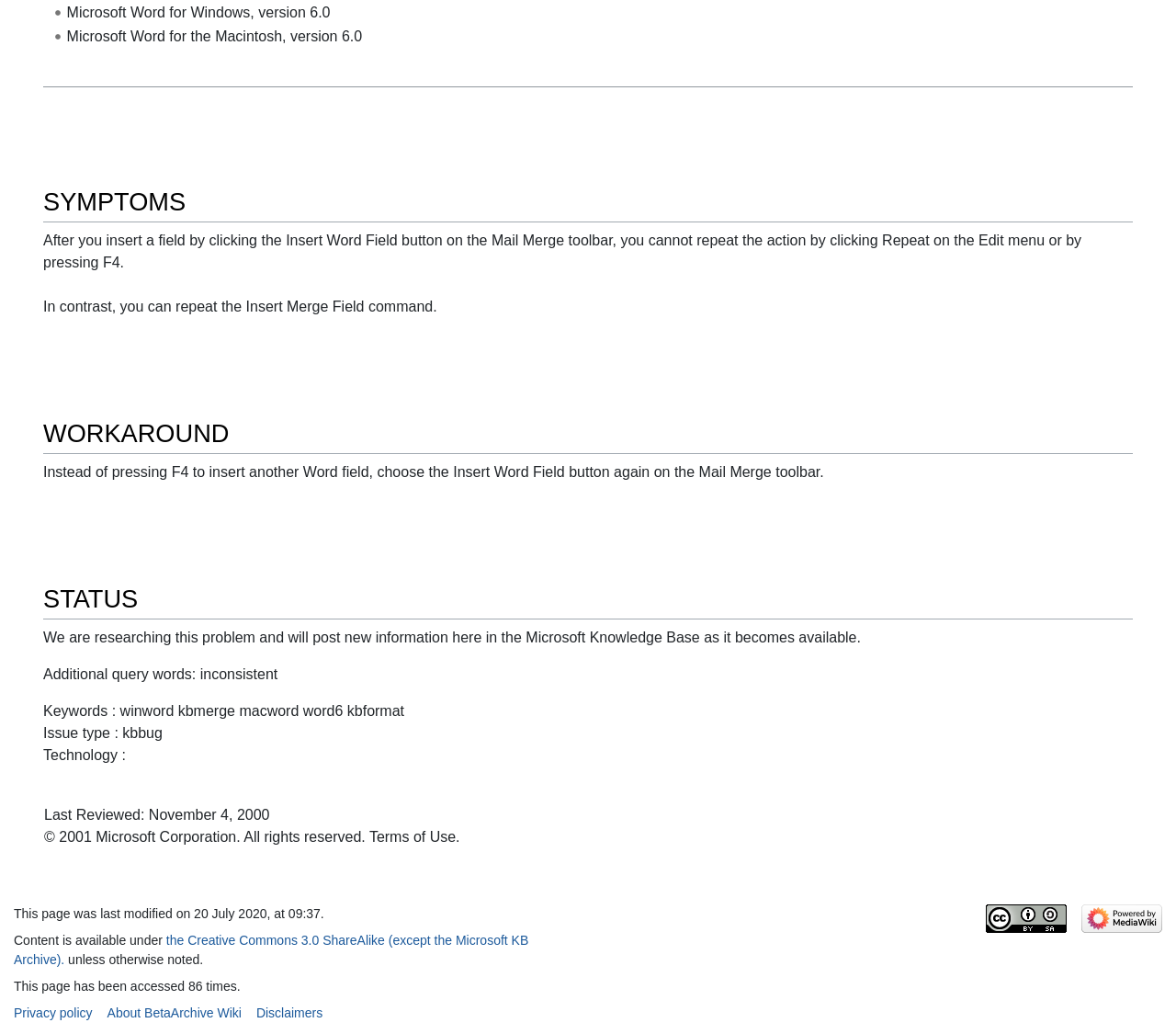Locate the bounding box of the UI element described in the following text: "2024 Annual Convention".

None